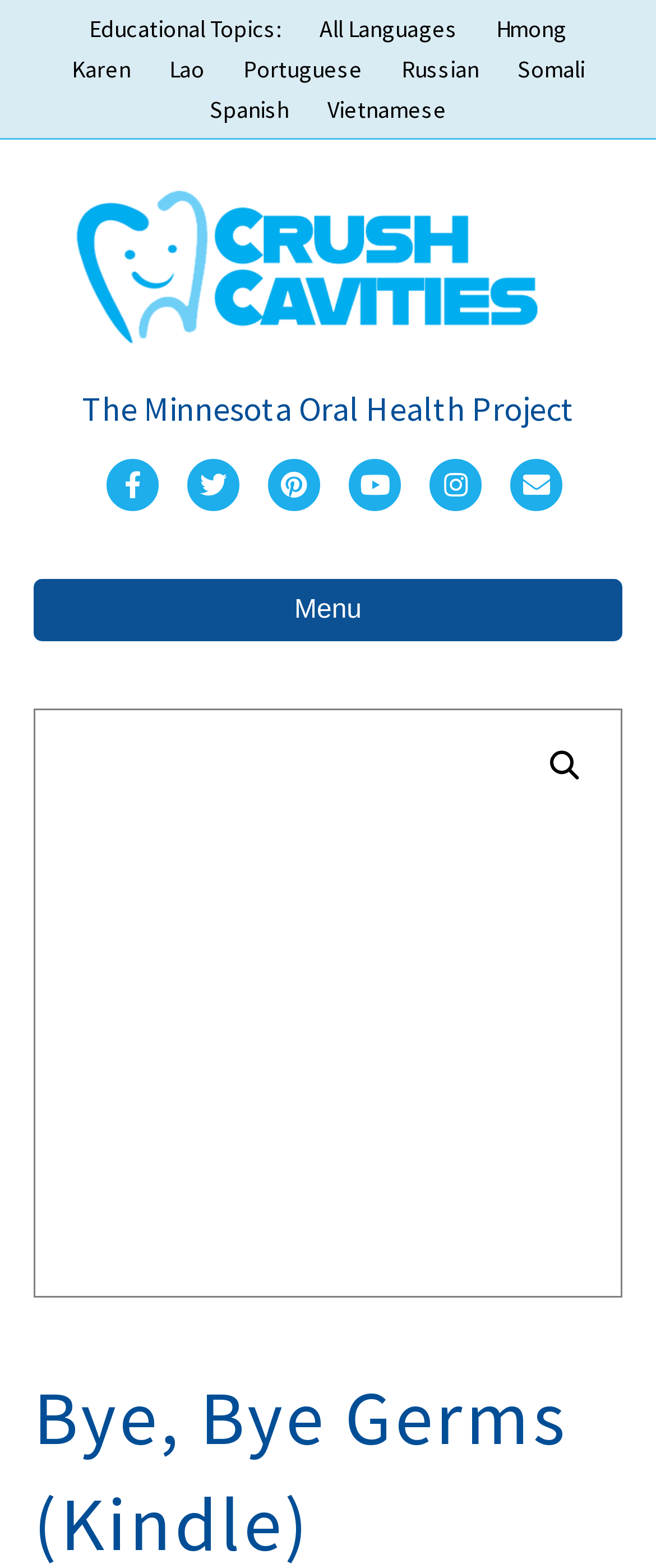Identify the bounding box of the UI component described as: "Russian".

[0.586, 0.031, 0.755, 0.057]